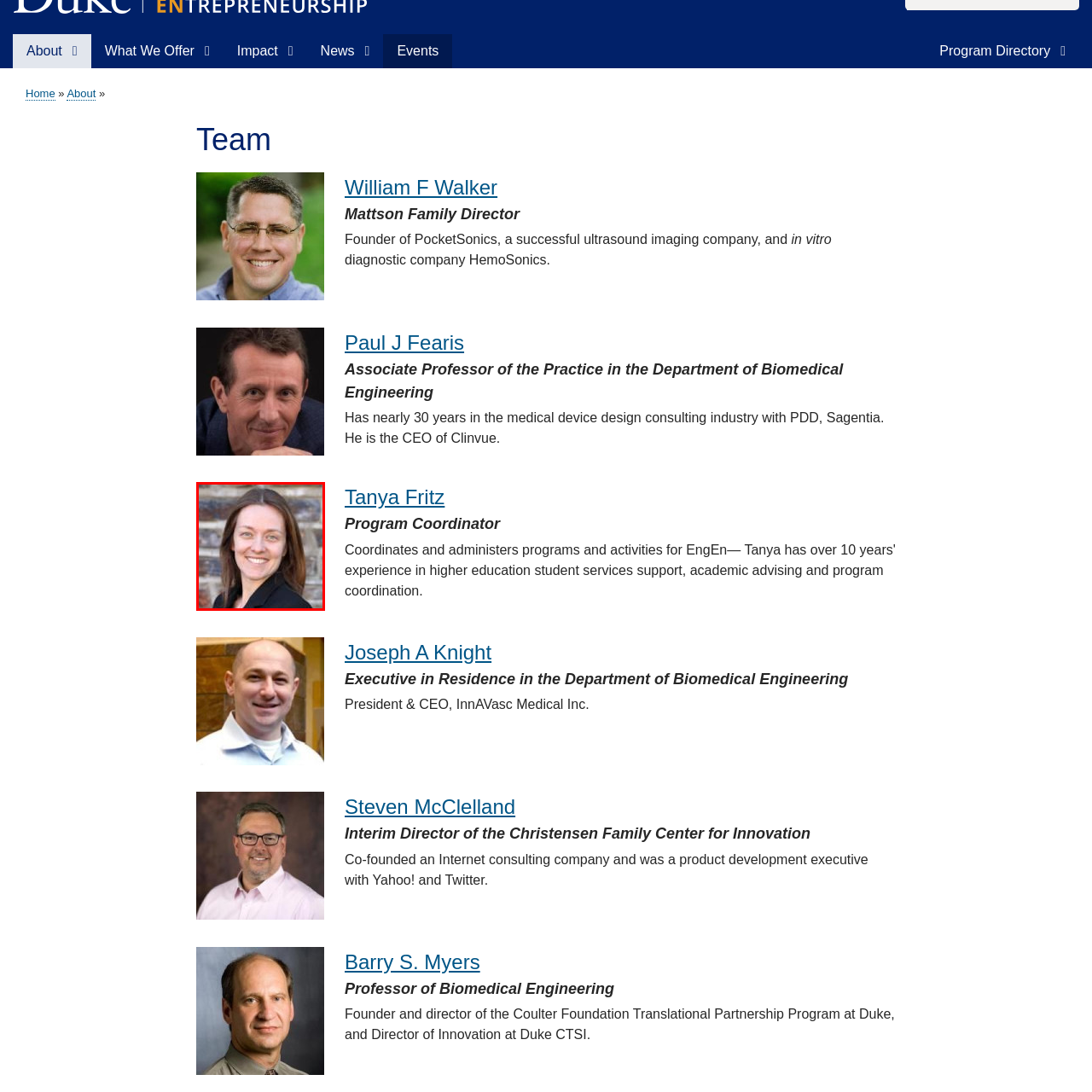What is the material of the background?
Carefully look at the image inside the red bounding box and answer the question in a detailed manner using the visual details present.

The background appears to be made of textured stone, which adds a natural, earthy aesthetic to the image, indicating that the material of the background is textured stone.